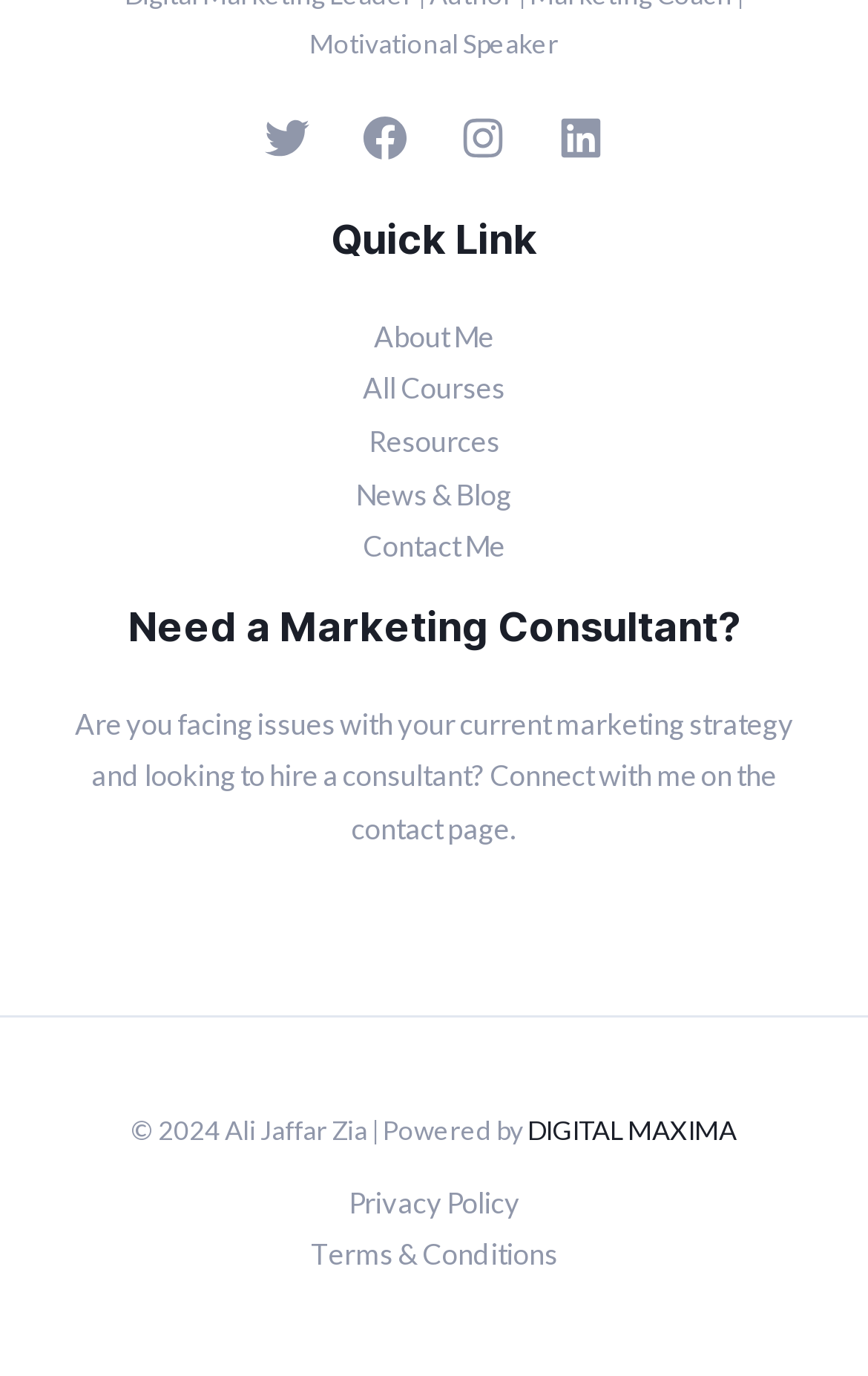Highlight the bounding box coordinates of the element that should be clicked to carry out the following instruction: "go to About Me". The coordinates must be given as four float numbers ranging from 0 to 1, i.e., [left, top, right, bottom].

[0.431, 0.231, 0.569, 0.257]